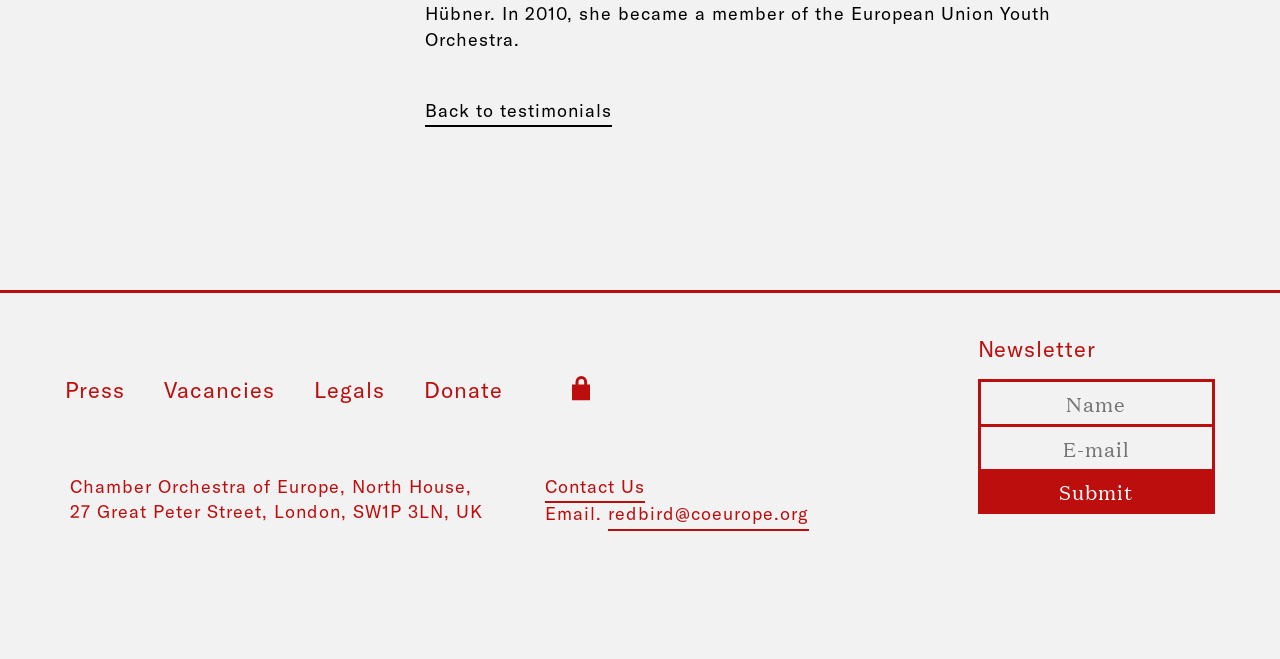Find the bounding box coordinates corresponding to the UI element with the description: ":". The coordinates should be formatted as [left, top, right, bottom], with values as floats between 0 and 1.

[0.423, 0.57, 0.461, 0.609]